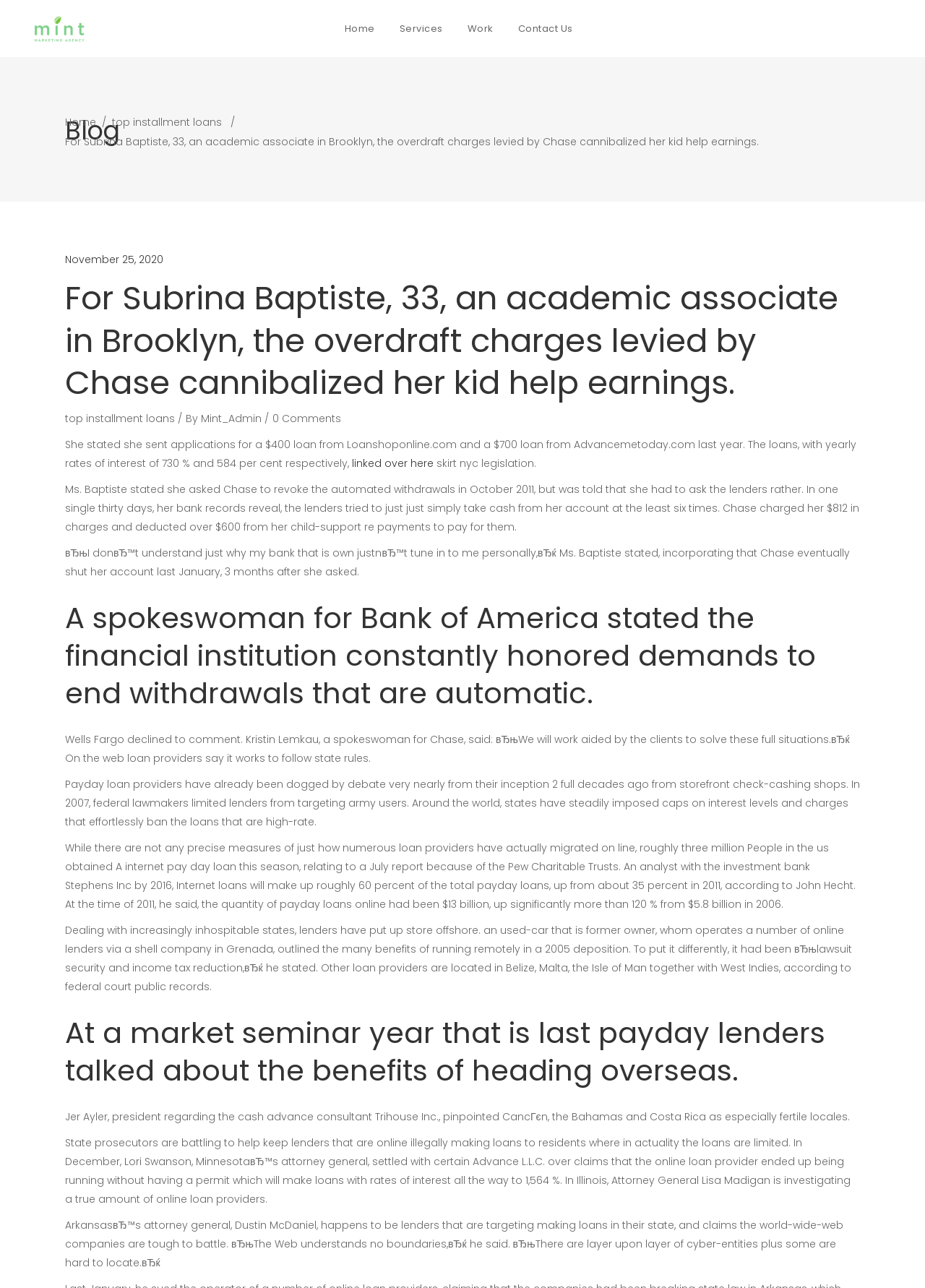Pinpoint the bounding box coordinates of the clickable element needed to complete the instruction: "Click the 'Services' link". The coordinates should be provided as four float numbers between 0 and 1: [left, top, right, bottom].

[0.418, 0.0, 0.492, 0.044]